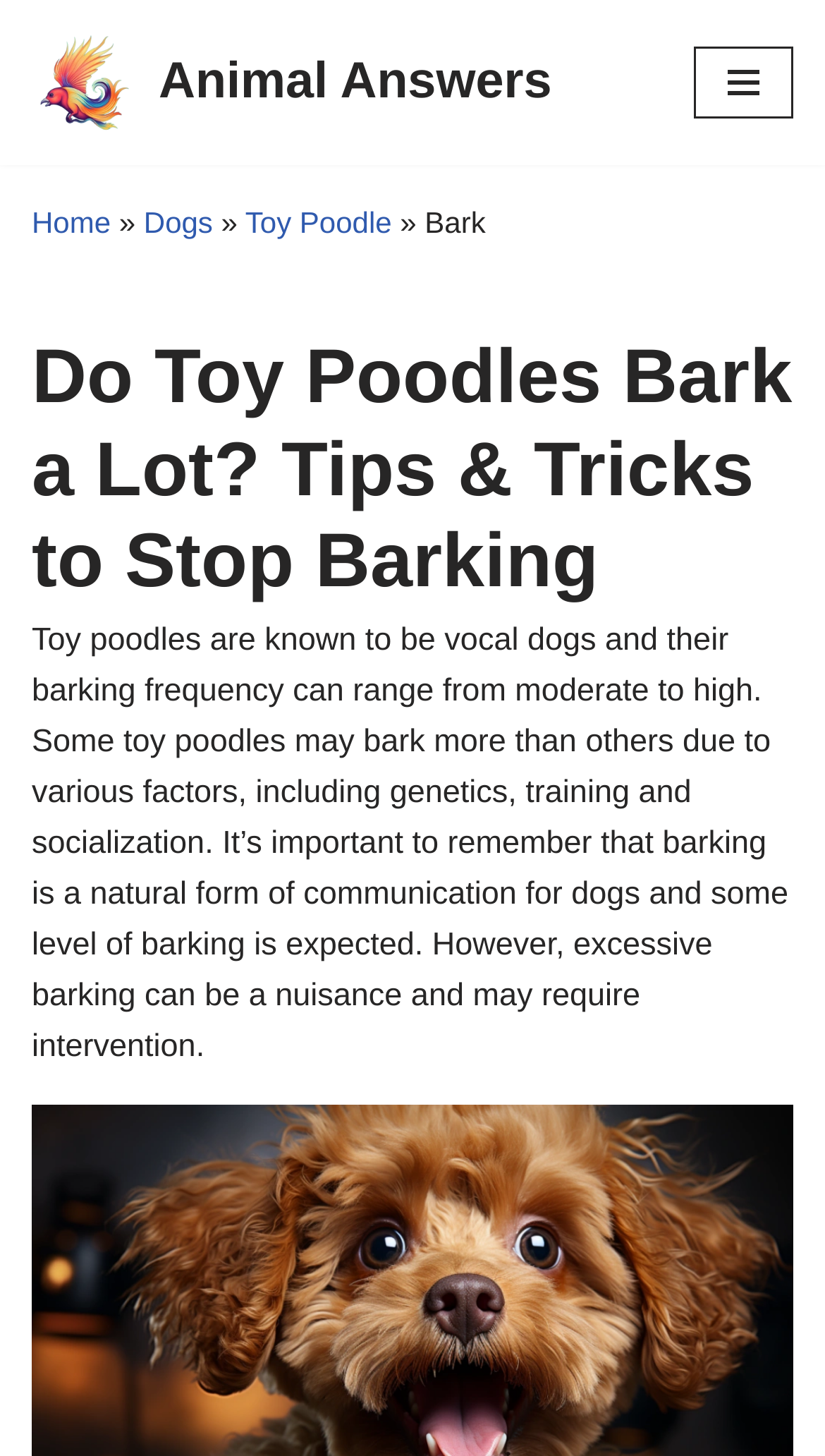Is barking a natural behavior for dogs?
Please provide a comprehensive answer to the question based on the webpage screenshot.

The webpage's text states that barking is a natural form of communication for dogs, implying that it is a normal and expected behavior in canines, including Toy Poodles.